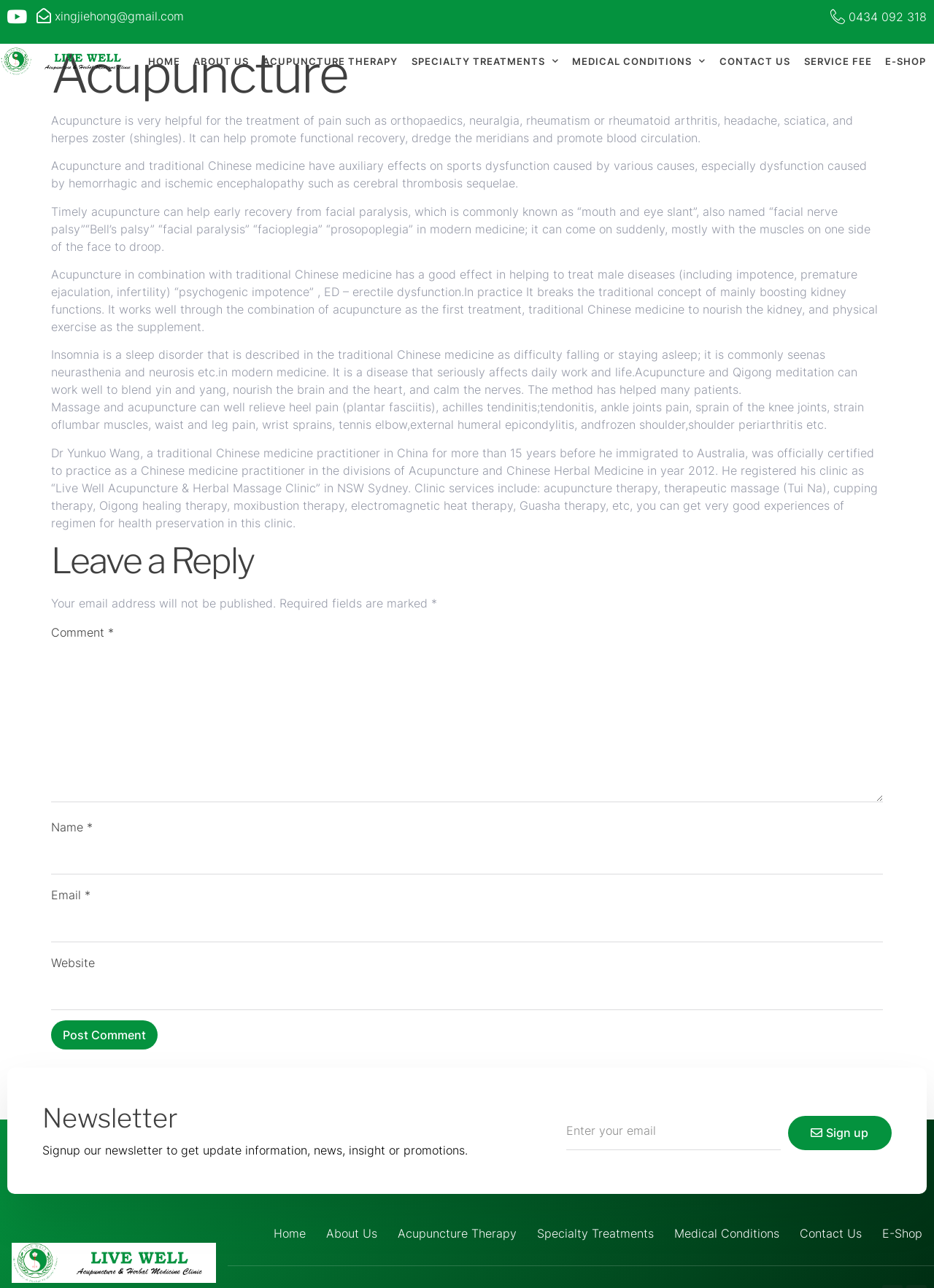What is the name of the clinic?
Please describe in detail the information shown in the image to answer the question.

The name of the clinic can be found in the header section of the webpage, which is 'Acupuncture | Live Well Acupuncture & Herbal Clinic'.